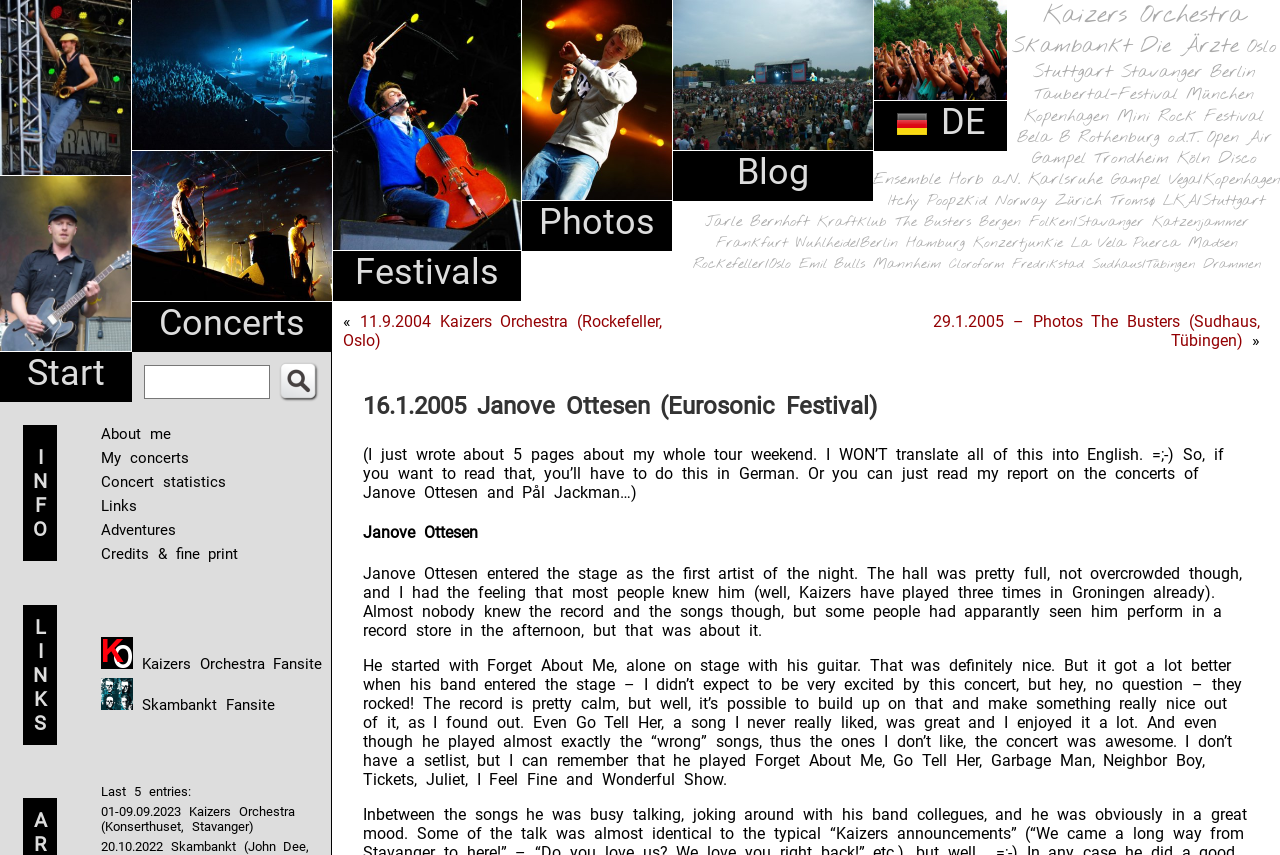What is the name of the festival mentioned on the webpage?
Please answer the question as detailed as possible.

I found the answer by looking at the title of the webpage, which is '16.1.2005 Janove Ottesen (Eurosonic Festival) « Konzertjunkie'. The festival name is mentioned in the title.